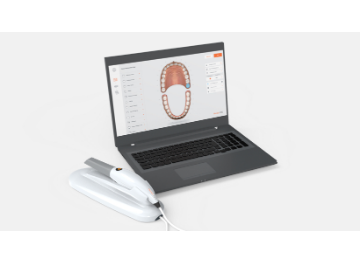Review the image closely and give a comprehensive answer to the question: What is the purpose of the handheld scanner?

The compact handheld scanner is positioned next to the laptop, highlighting its ergonomic design and functionality, which suggests that its purpose is to scan dental structures as part of the dental scanning system.